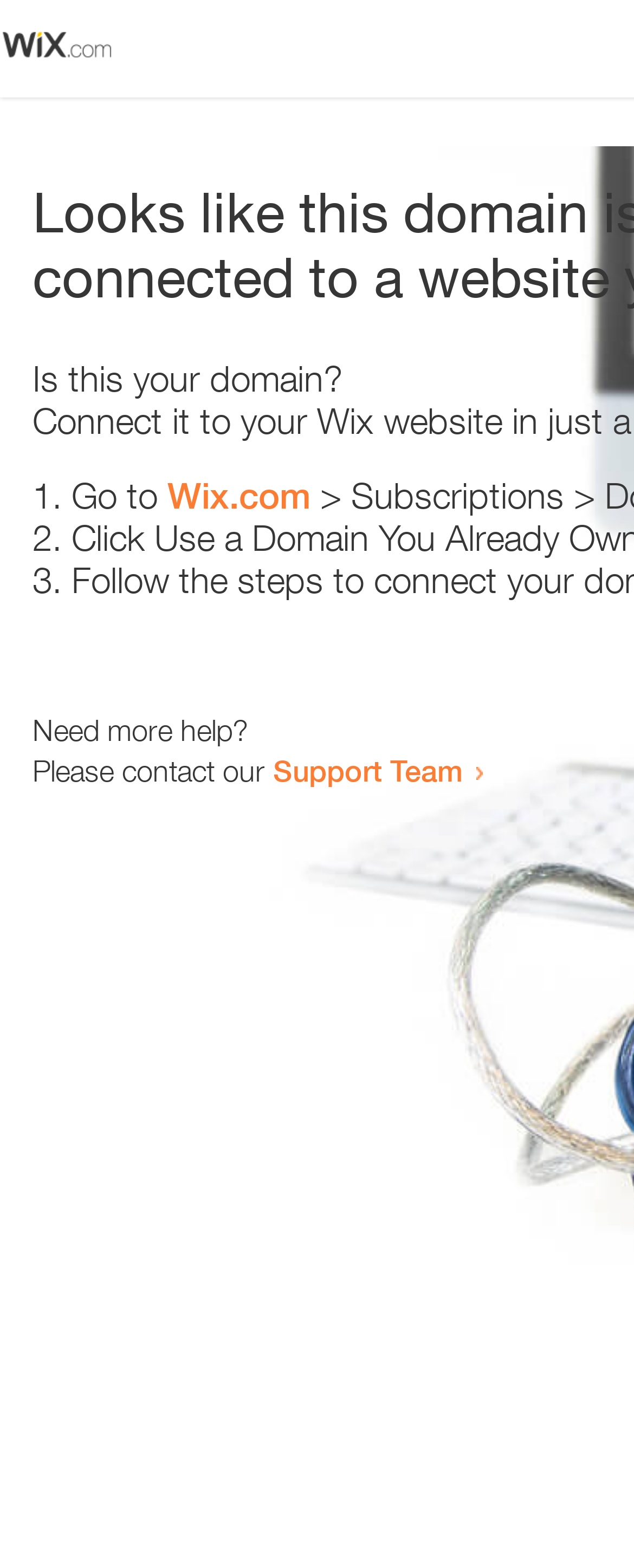Who to contact for more help?
Please look at the screenshot and answer using one word or phrase.

Support Team